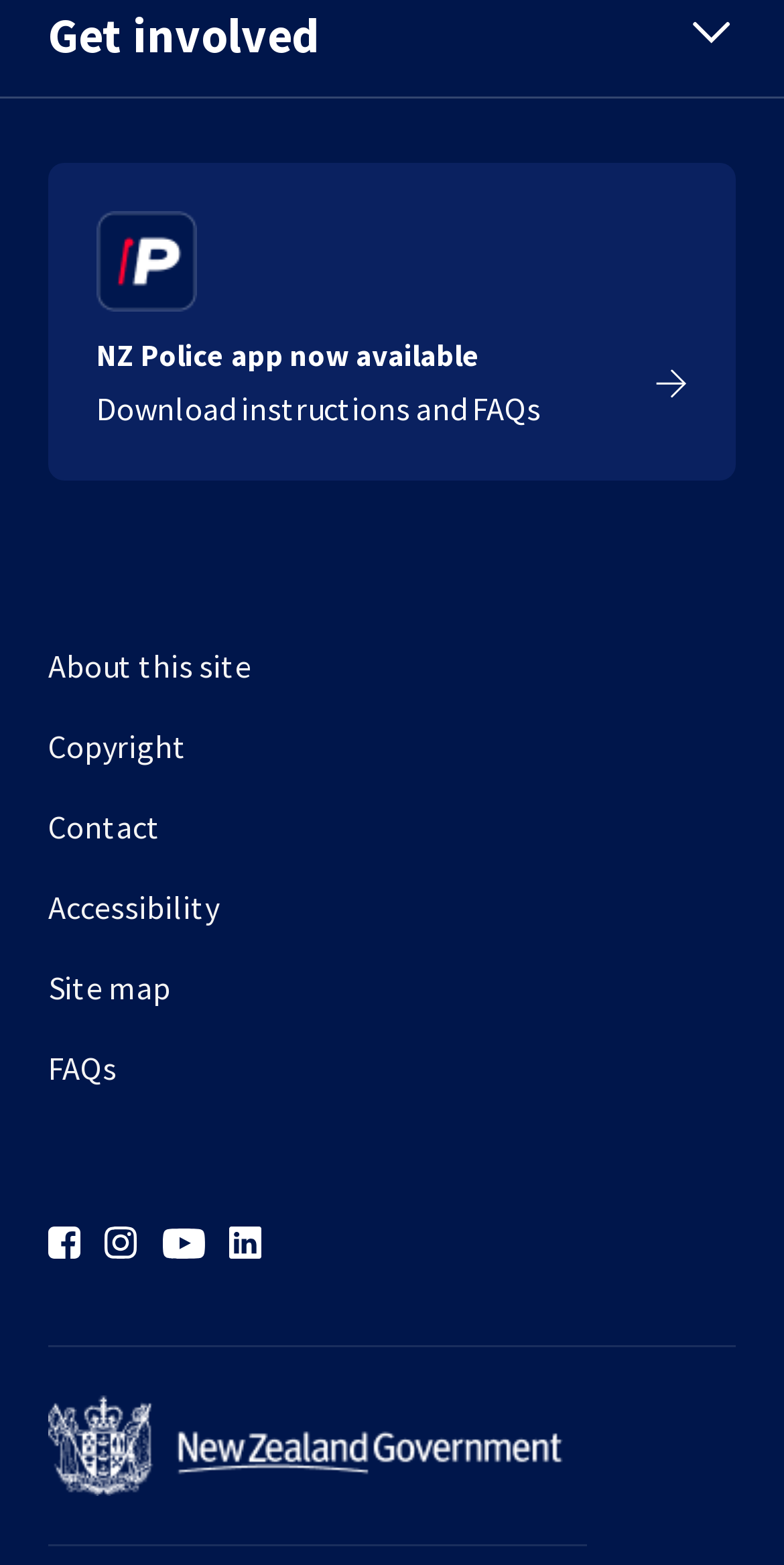What is the name of the government mentioned on the webpage?
Please provide a detailed and thorough answer to the question.

I found the name of the government by reading the text of the link that says 'New Zealand Government / Te Kāwanatanga o Aotearoa'.